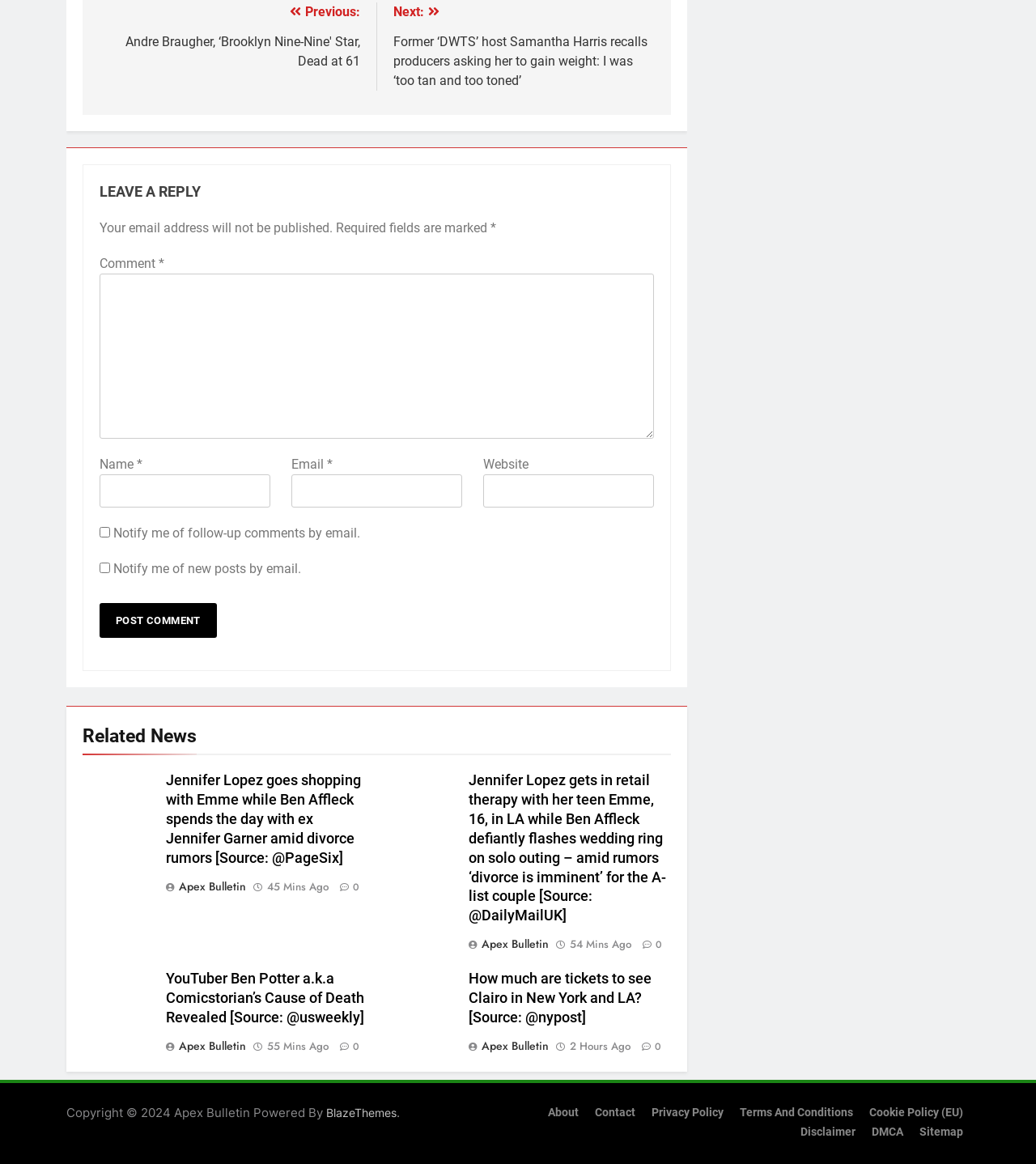Determine the coordinates of the bounding box that should be clicked to complete the instruction: "Visit Apex Bulletin". The coordinates should be represented by four float numbers between 0 and 1: [left, top, right, bottom].

[0.16, 0.754, 0.243, 0.768]